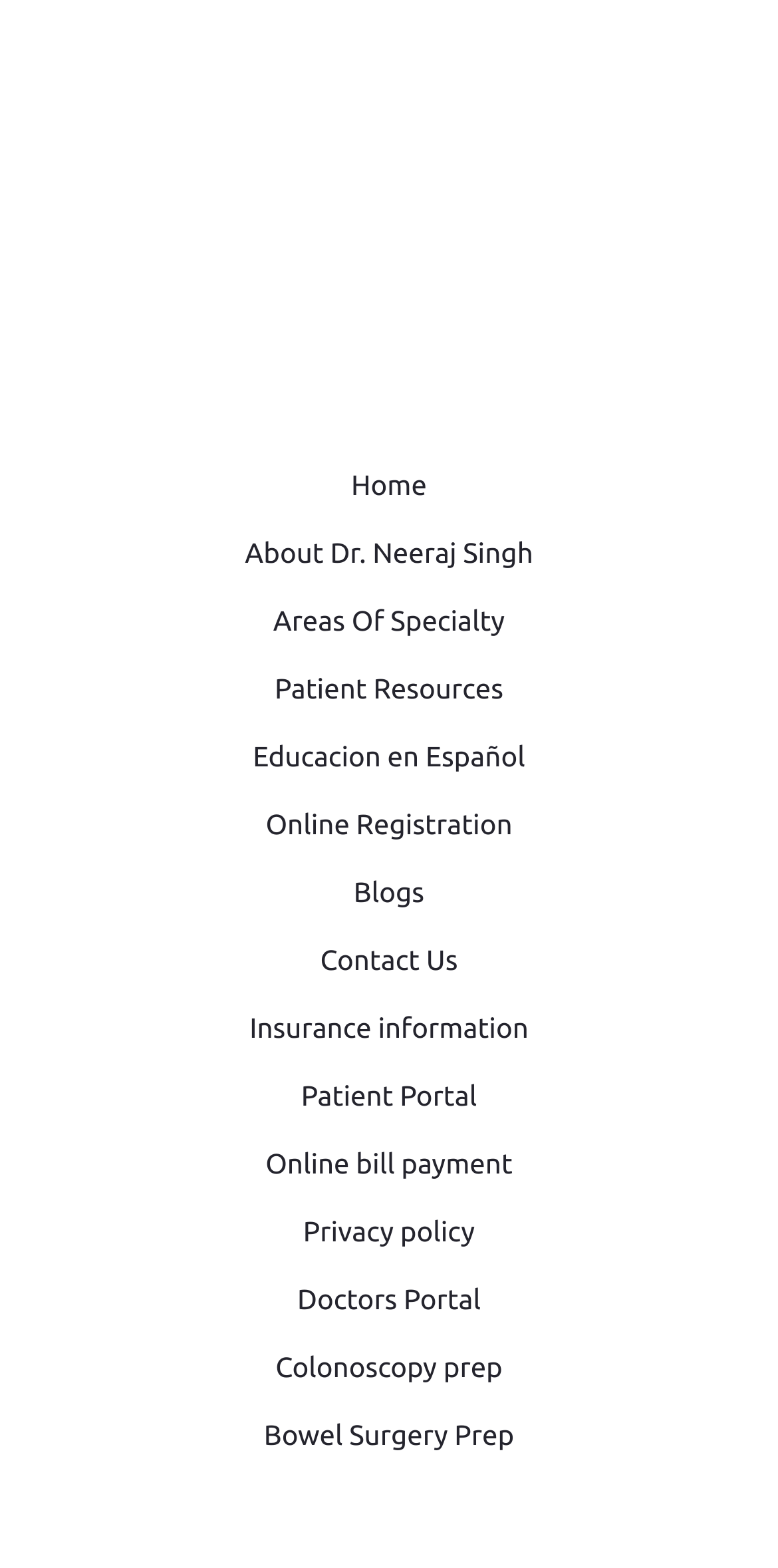Using the format (top-left x, top-left y, bottom-right x, bottom-right y), provide the bounding box coordinates for the described UI element. All values should be floating point numbers between 0 and 1: Areas Of Specialty

[0.0, 0.375, 1.0, 0.418]